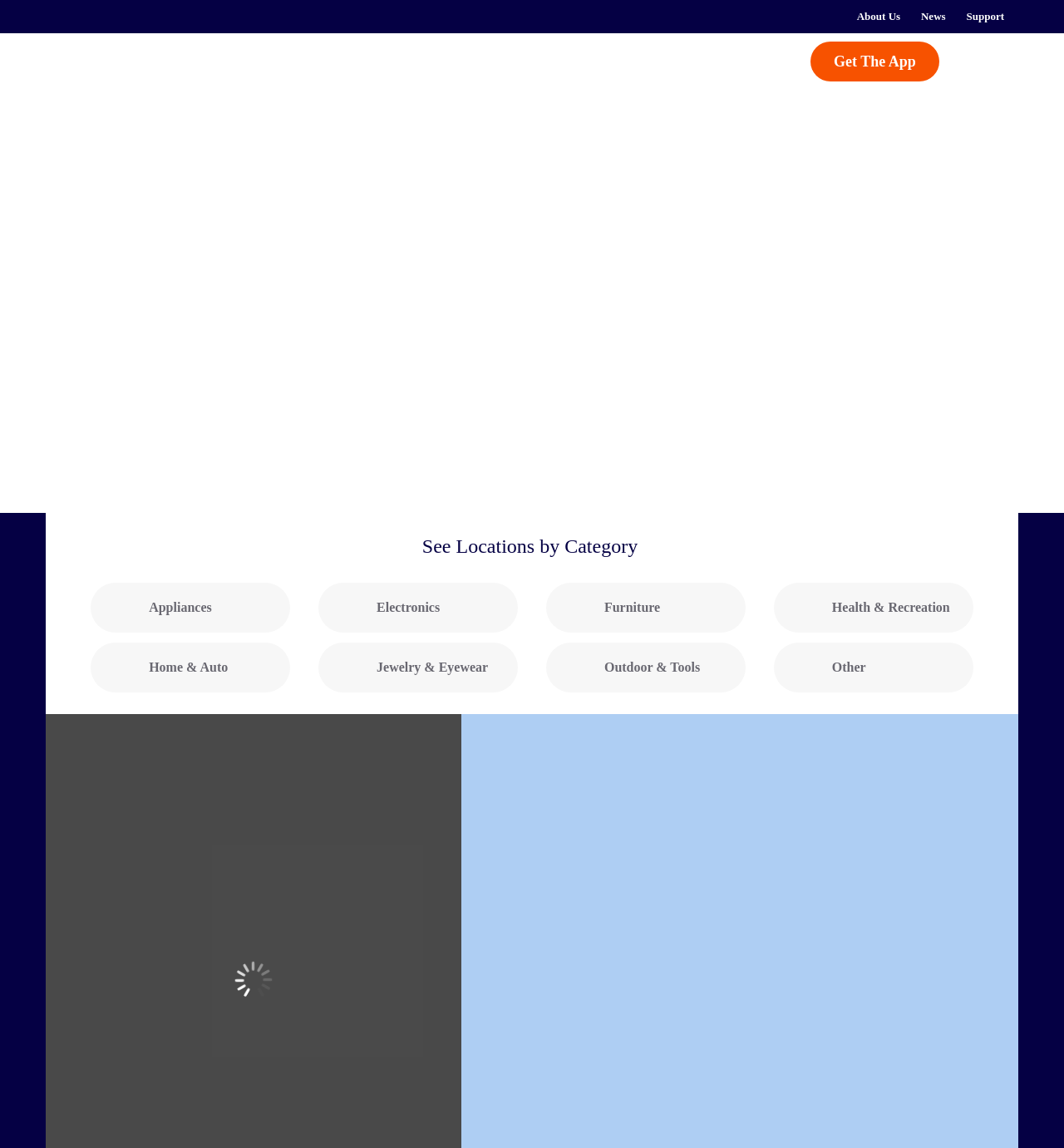Please determine the bounding box coordinates for the element that should be clicked to follow these instructions: "Click on About Us".

[0.805, 0.0, 0.846, 0.029]